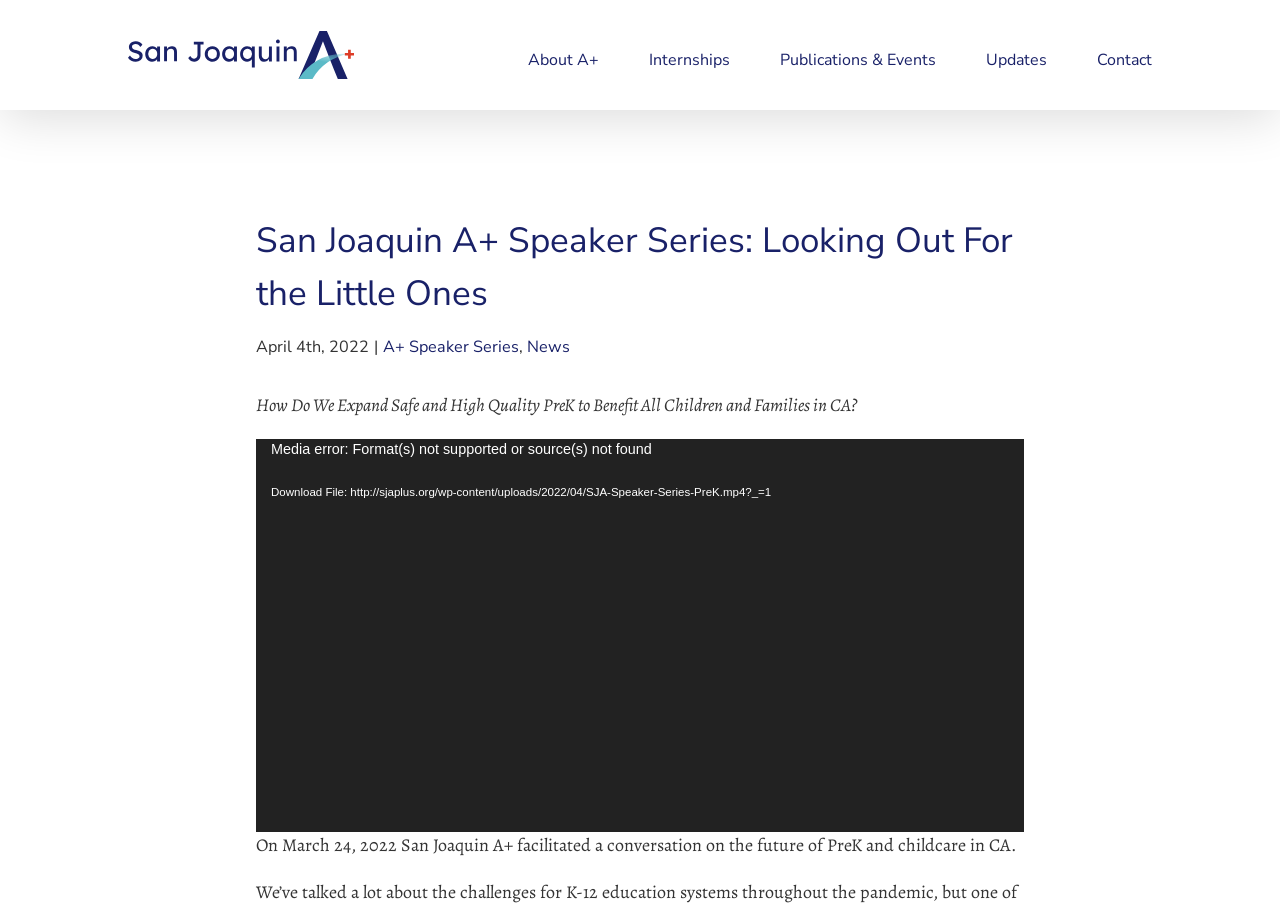Determine the bounding box coordinates of the element's region needed to click to follow the instruction: "Mute the video". Provide these coordinates as four float numbers between 0 and 1, formatted as [left, top, right, bottom].

[0.747, 0.887, 0.762, 0.909]